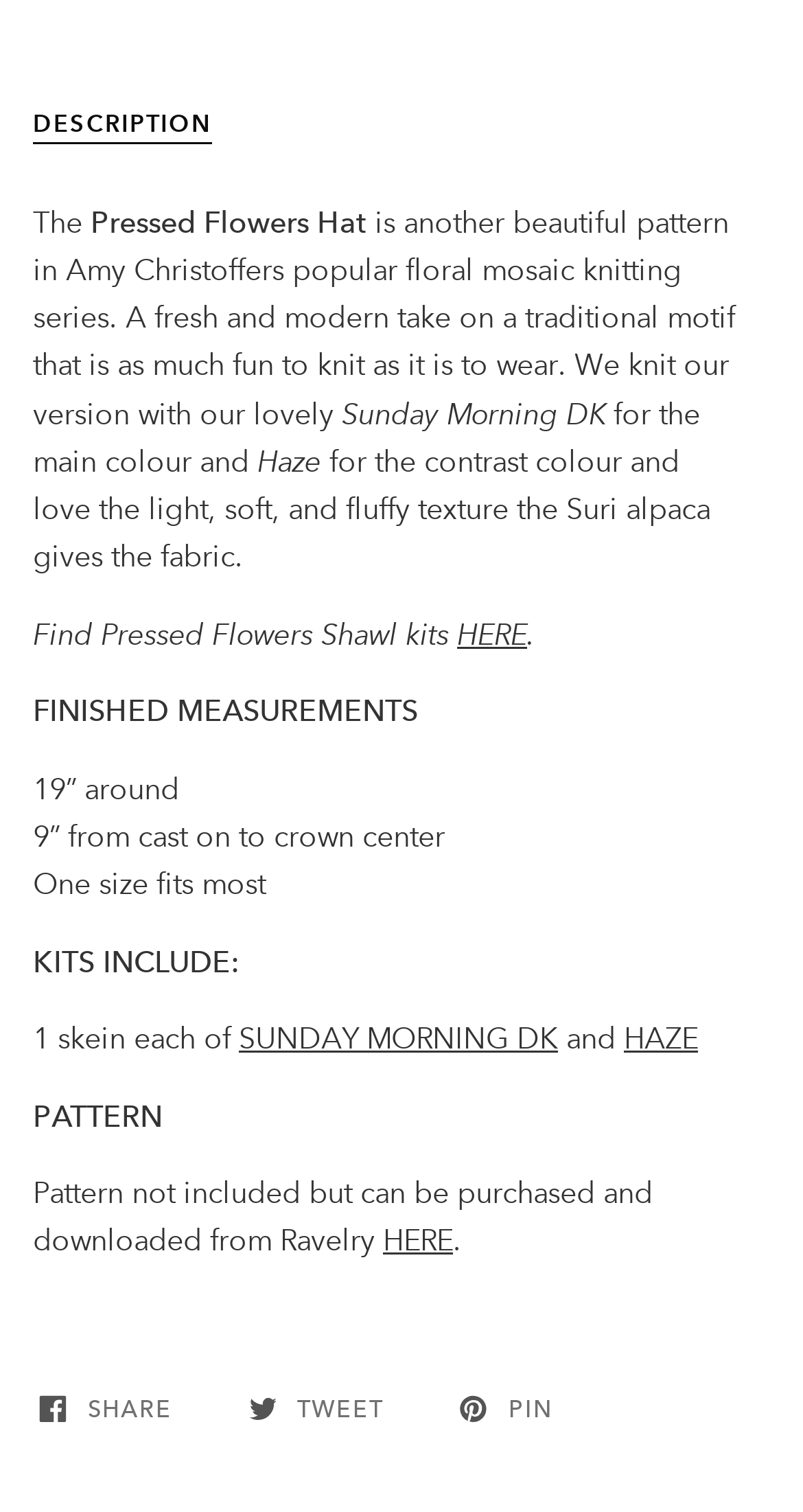Determine the bounding box coordinates of the element's region needed to click to follow the instruction: "Click on 'HERE' to purchase and download the pattern from Ravelry". Provide these coordinates as four float numbers between 0 and 1, formatted as [left, top, right, bottom].

[0.477, 0.808, 0.564, 0.833]